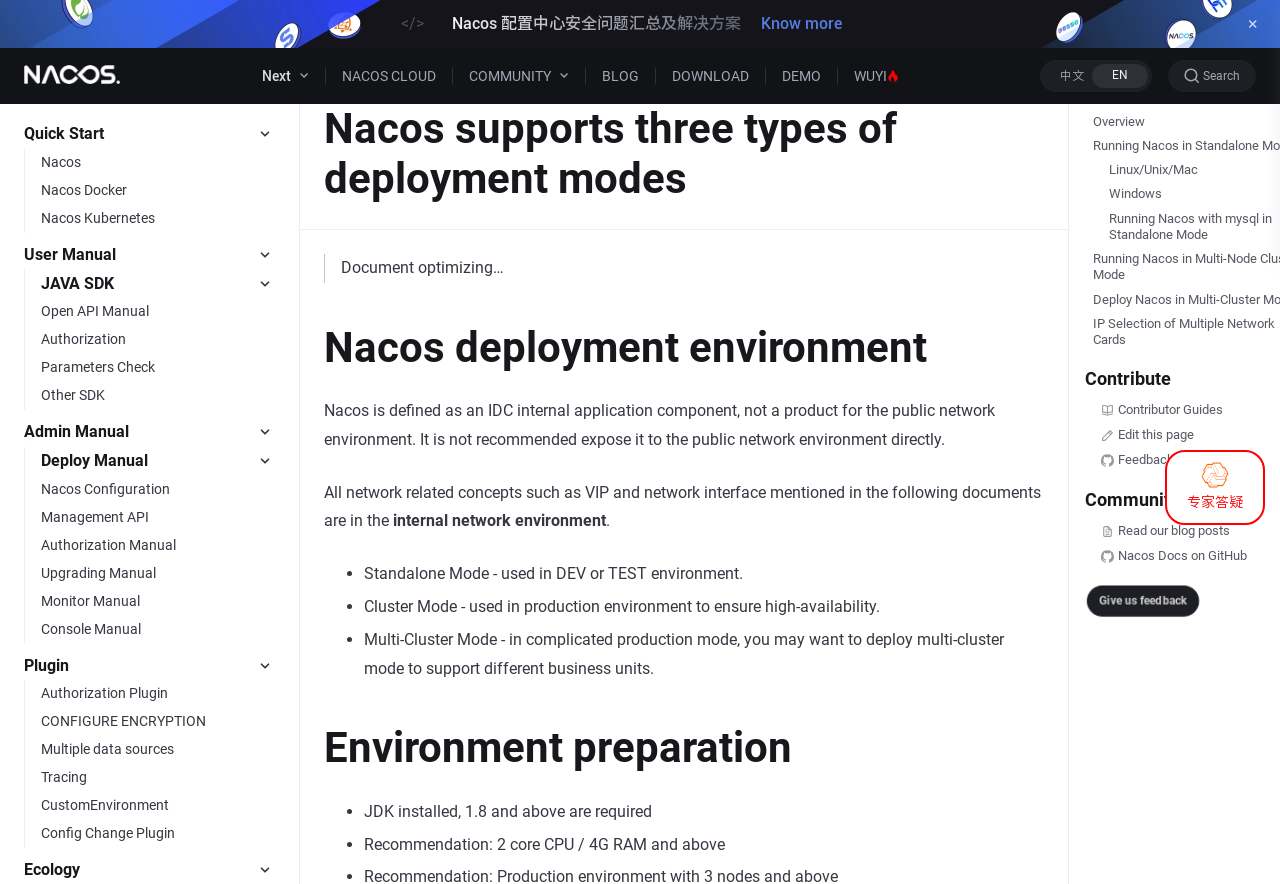Answer the question with a brief word or phrase:
What is the purpose of the Plugin section?

To provide additional features